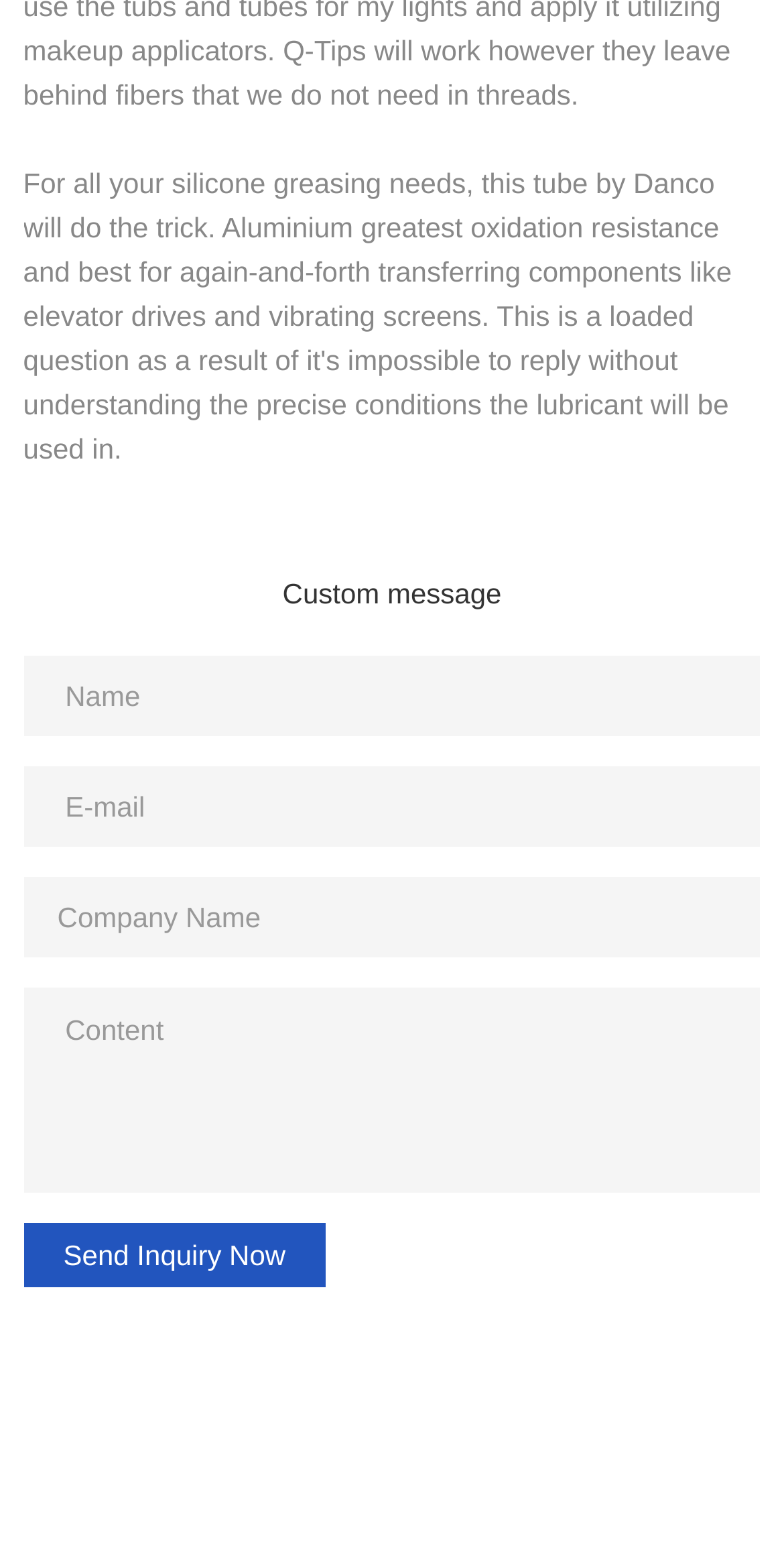Locate the bounding box coordinates of the UI element described by: "name="name" placeholder="Name"". Provide the coordinates as four float numbers between 0 and 1, formatted as [left, top, right, bottom].

[0.03, 0.425, 0.97, 0.477]